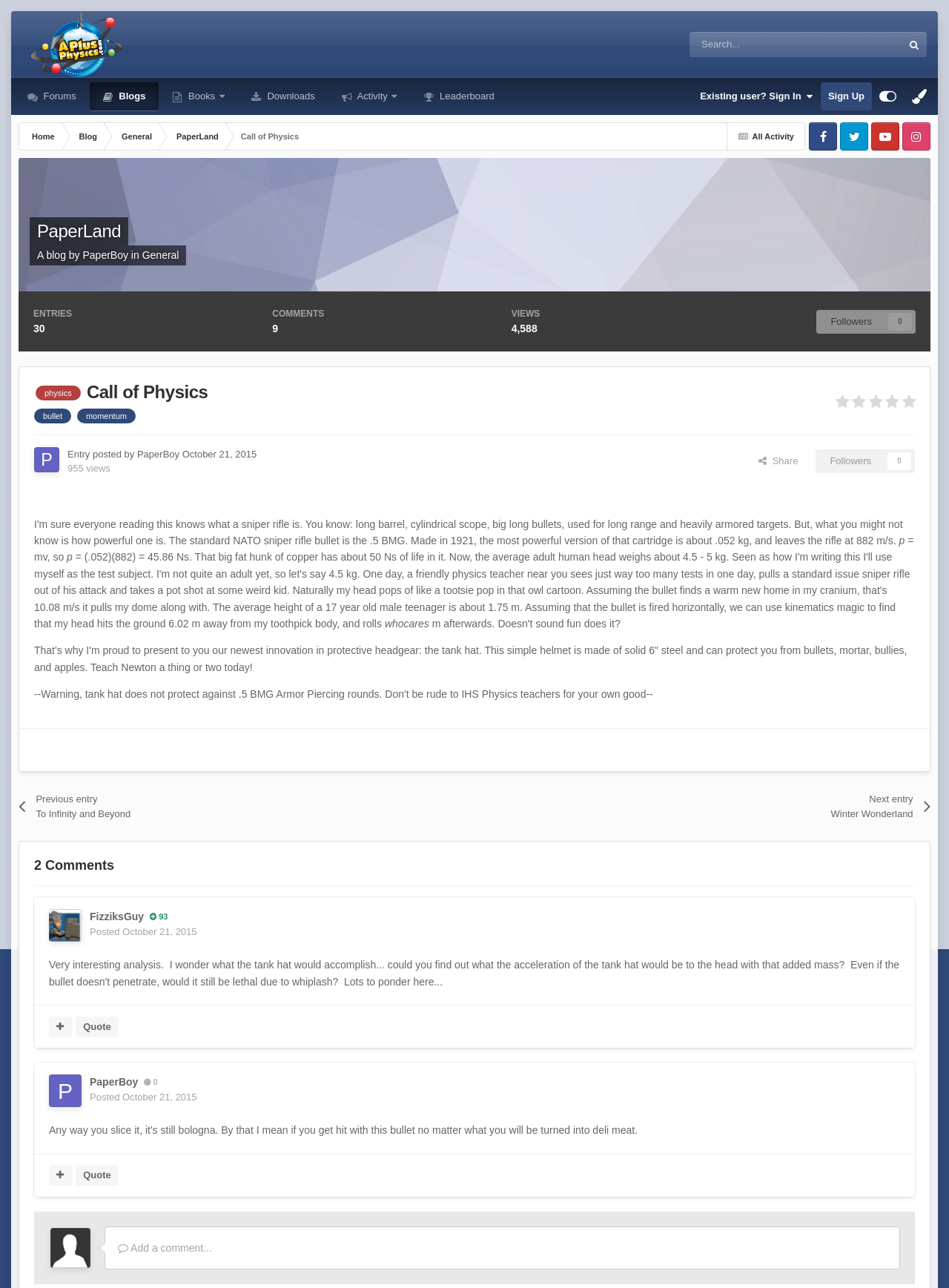Give the bounding box coordinates for the element described as: "Existing user? Sign In".

[0.73, 0.064, 0.865, 0.086]